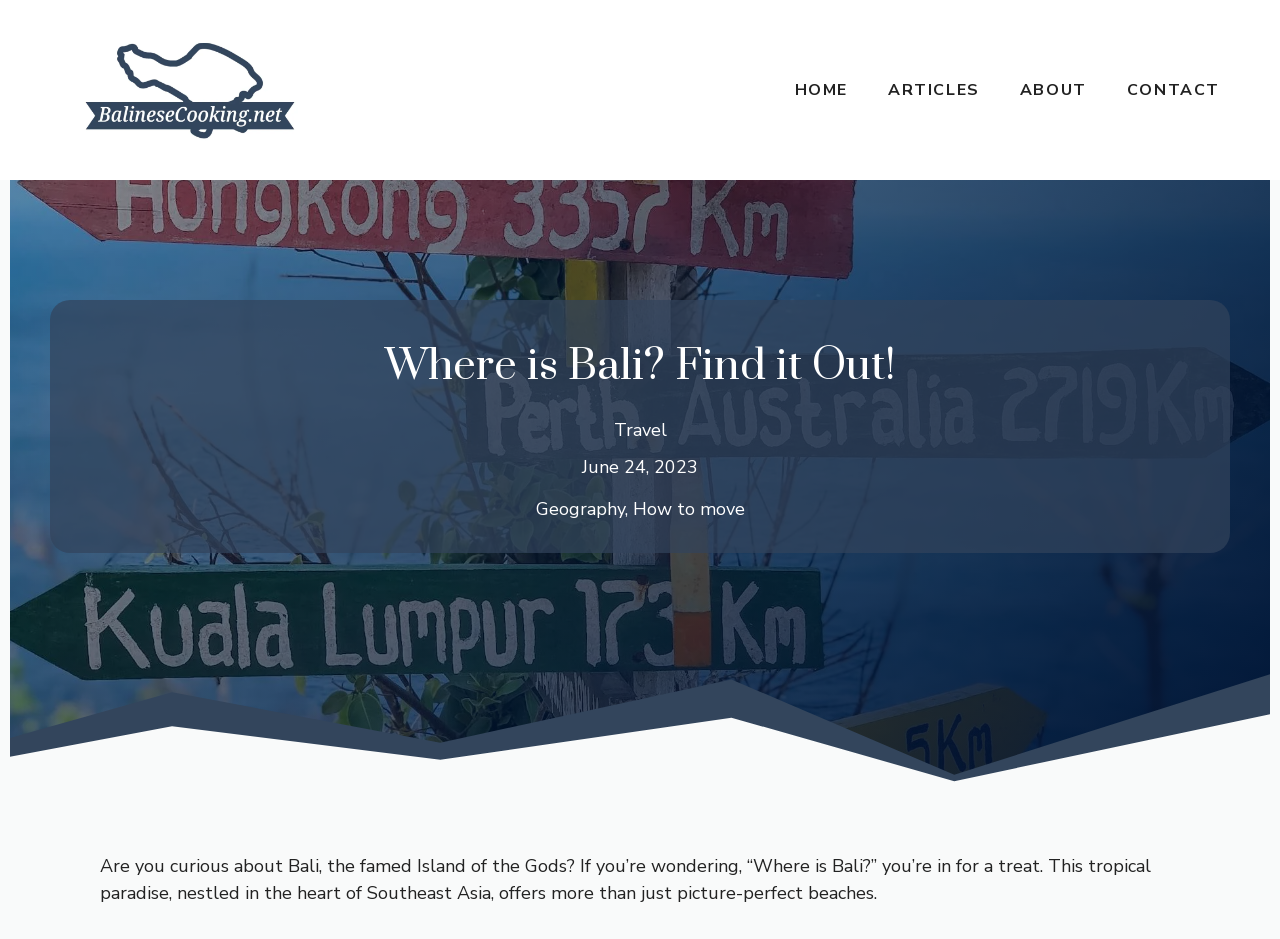Find the bounding box coordinates for the UI element that matches this description: "Geography".

[0.418, 0.529, 0.488, 0.555]